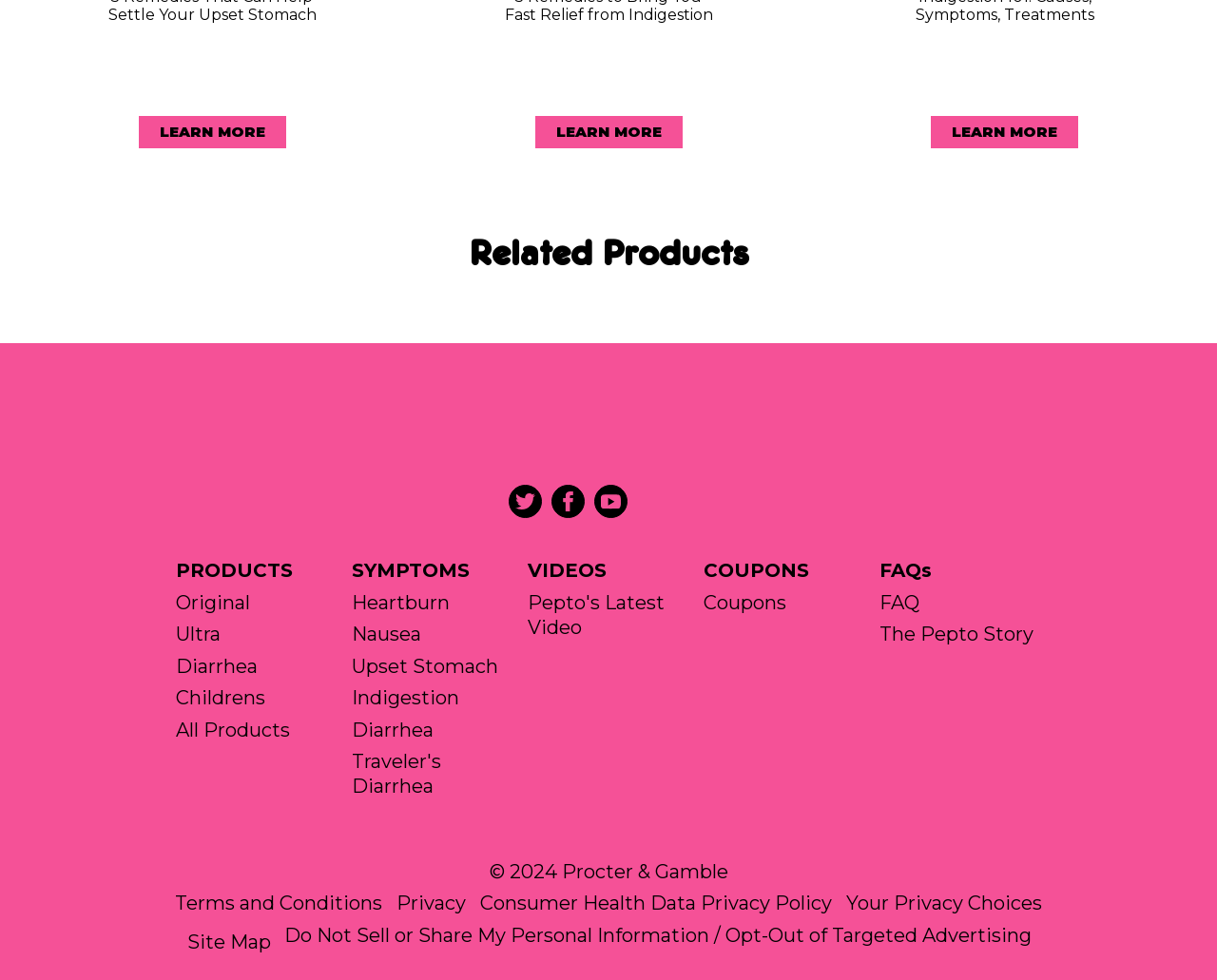What is the copyright year mentioned on this webpage?
Utilize the information in the image to give a detailed answer to the question.

The copyright year mentioned on this webpage is 2024, which can be inferred from the static text element with the description ' 2024 Procter & Gamble' at coordinates [0.402, 0.878, 0.598, 0.901].